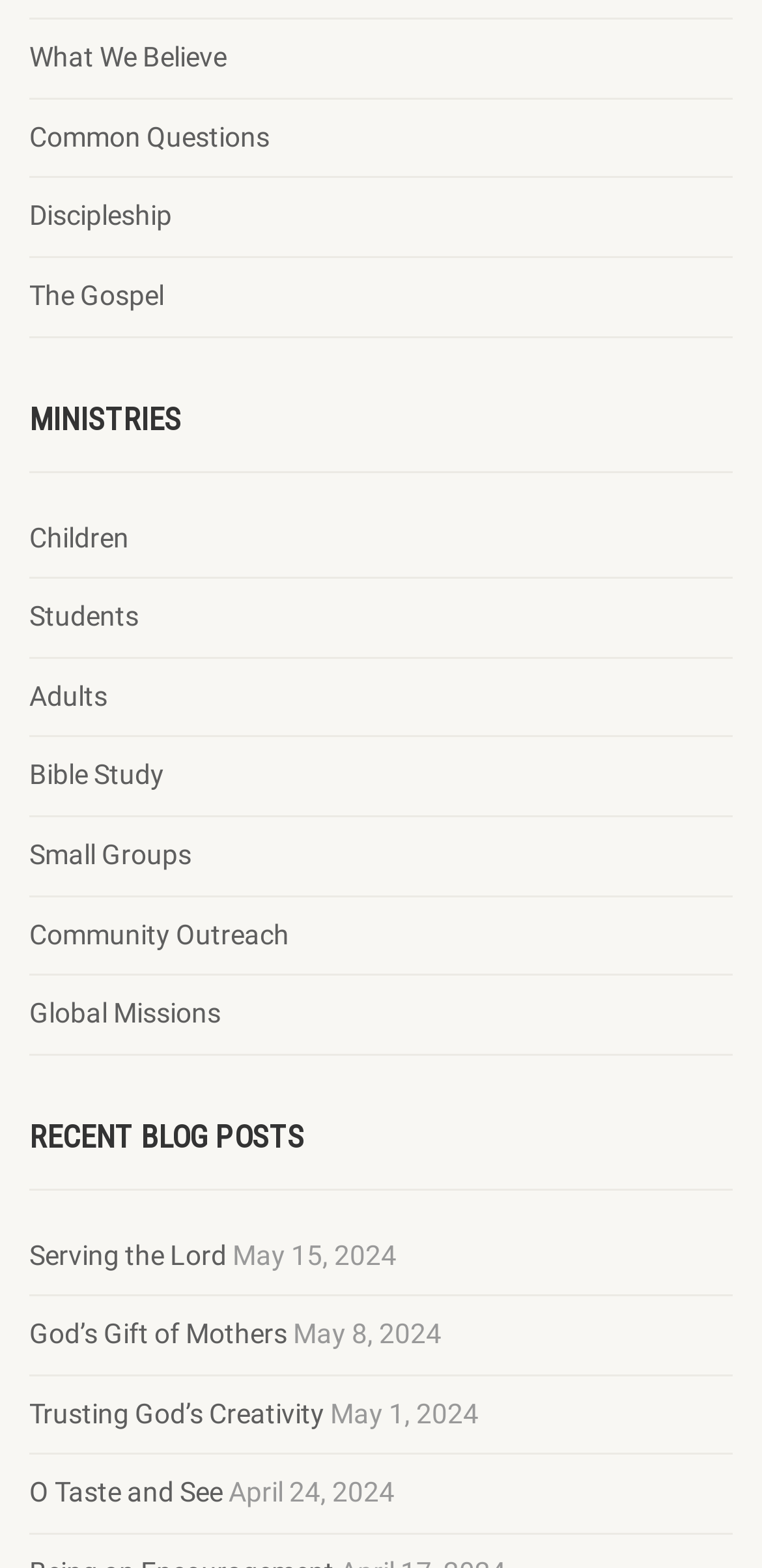What is the date of the blog post 'O Taste and See'?
Carefully examine the image and provide a detailed answer to the question.

I found the StaticText element with the date 'April 24, 2024' which is associated with the link element 'O Taste and See'.